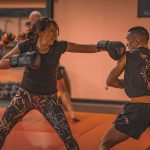What is the atmosphere of the martial arts facility?
Please analyze the image and answer the question with as much detail as possible.

The caption describes the gym background as warm-toned and softly illuminated, which creates a specific atmosphere in the martial arts facility where the training session is taking place.